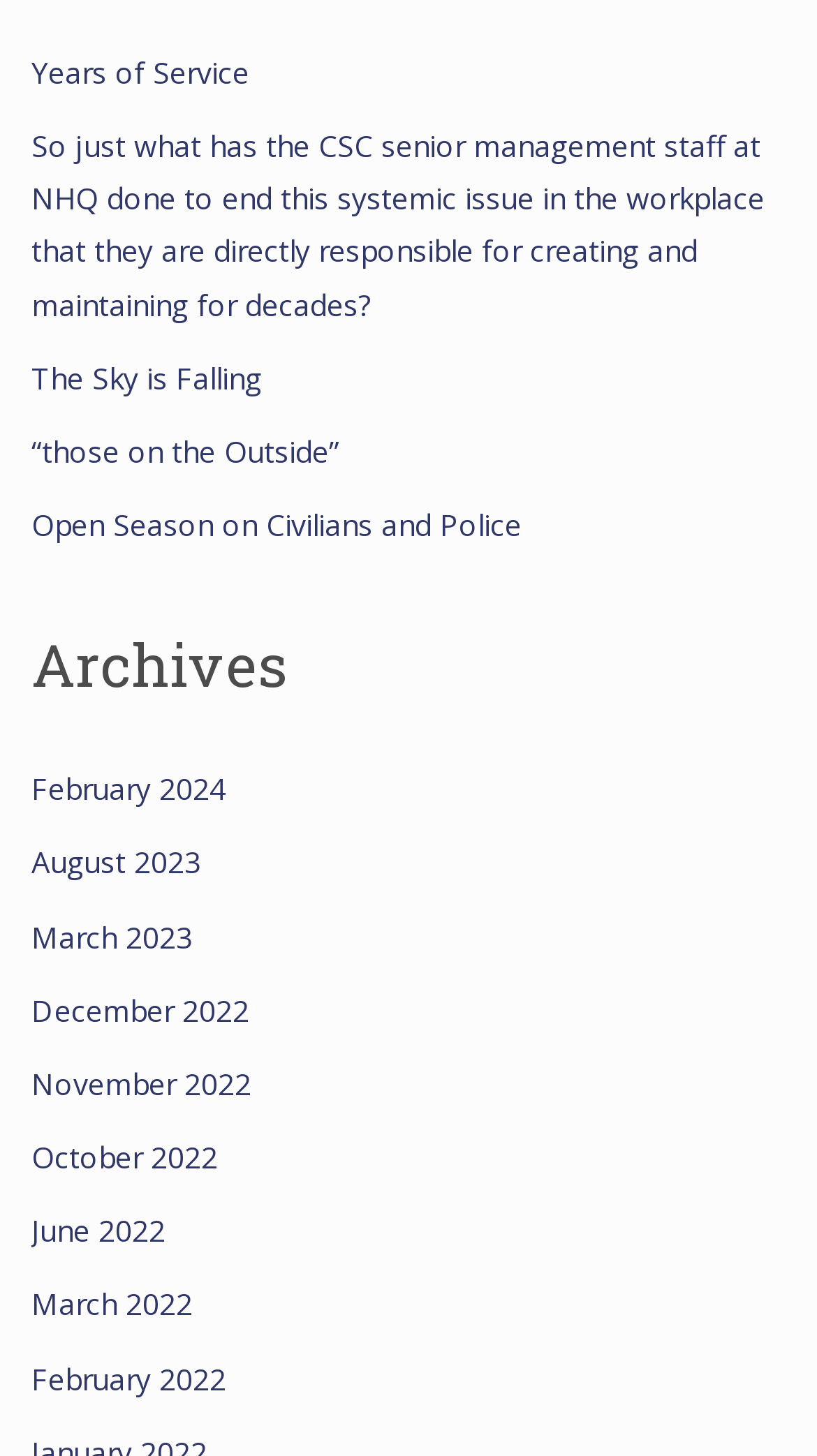How many words are in the second link?
Provide a detailed and extensive answer to the question.

The second link is 'So just what has the CSC senior management staff at NHQ done to end this systemic issue in the workplace that they are directly responsible for creating and maintaining for decades?' which contains 23 words. This link is located below the first link with a bounding box of [0.038, 0.086, 0.936, 0.222].